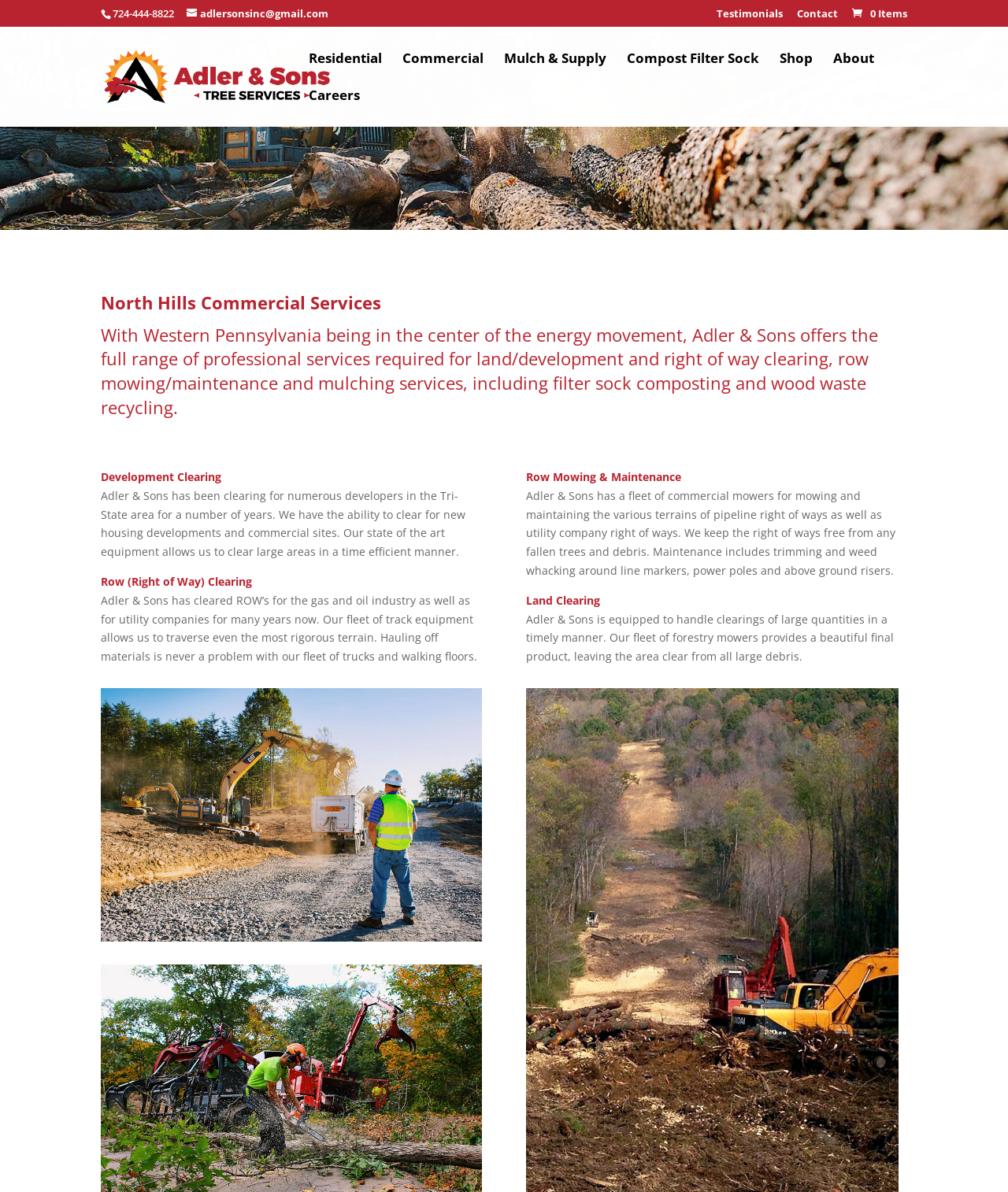Find the bounding box of the UI element described as follows: "Compost Filter Sock".

[0.622, 0.044, 0.753, 0.075]